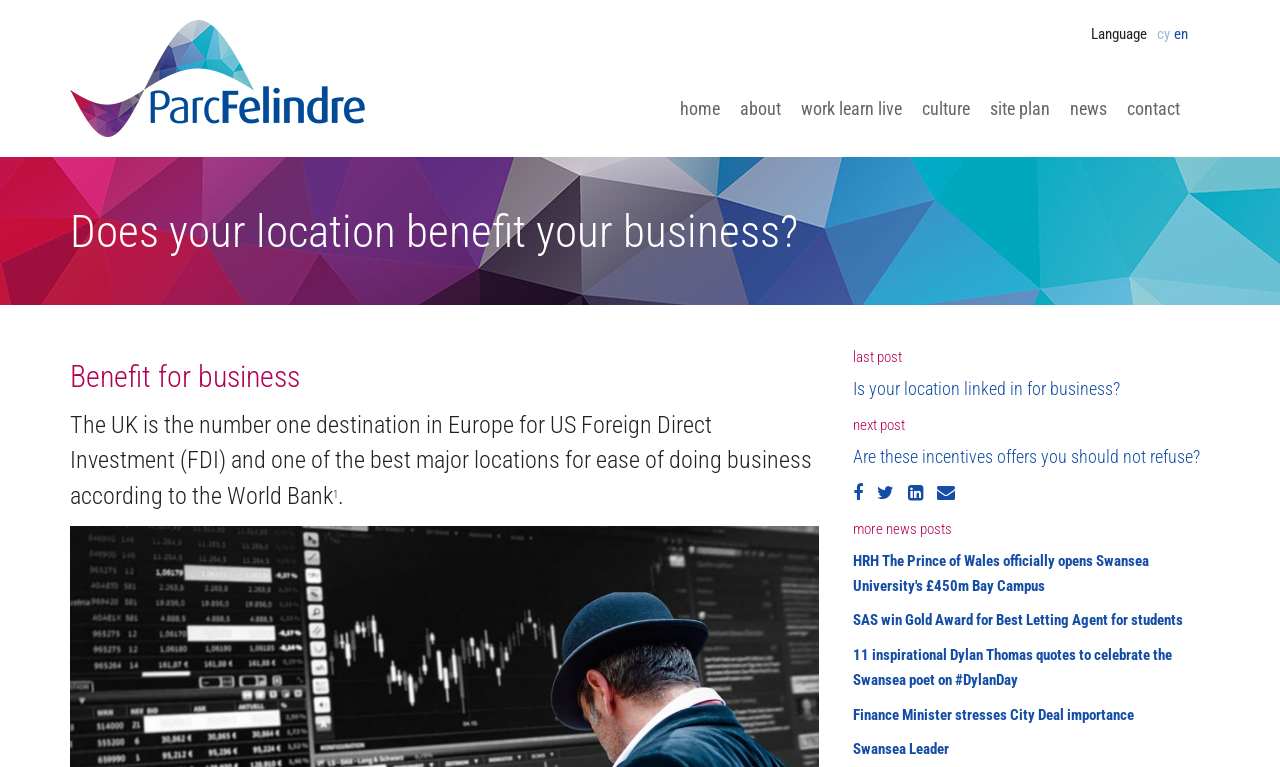What is the name of the poet celebrated on #DylanDay?
Please provide a single word or phrase in response based on the screenshot.

Dylan Thomas